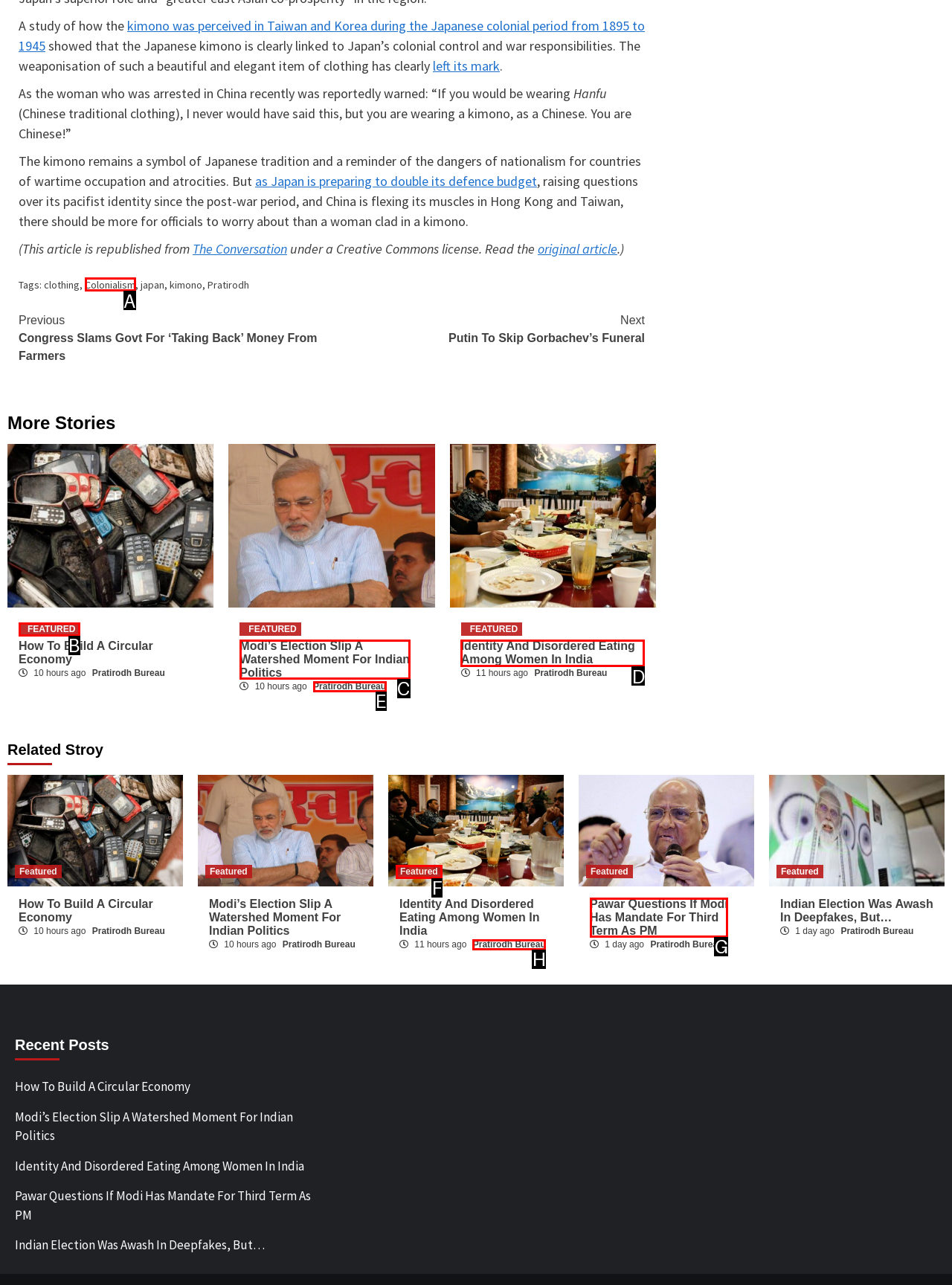Identify the letter of the UI element you should interact with to perform the task: Check the article about Identity And Disordered Eating Among Women In India
Reply with the appropriate letter of the option.

D